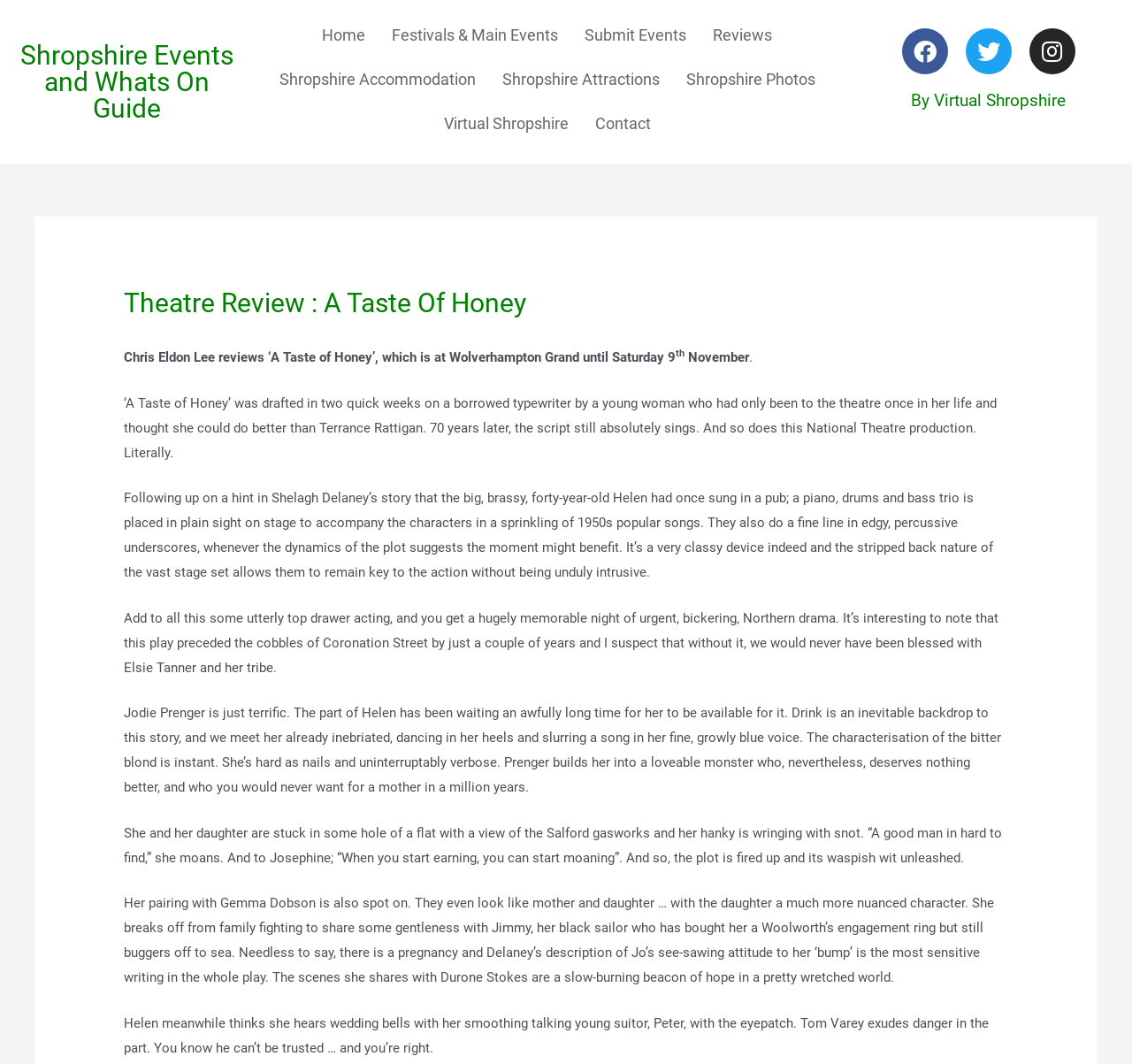Given the description "By Virtual Shropshire", determine the bounding box of the corresponding UI element.

[0.805, 0.085, 0.942, 0.104]